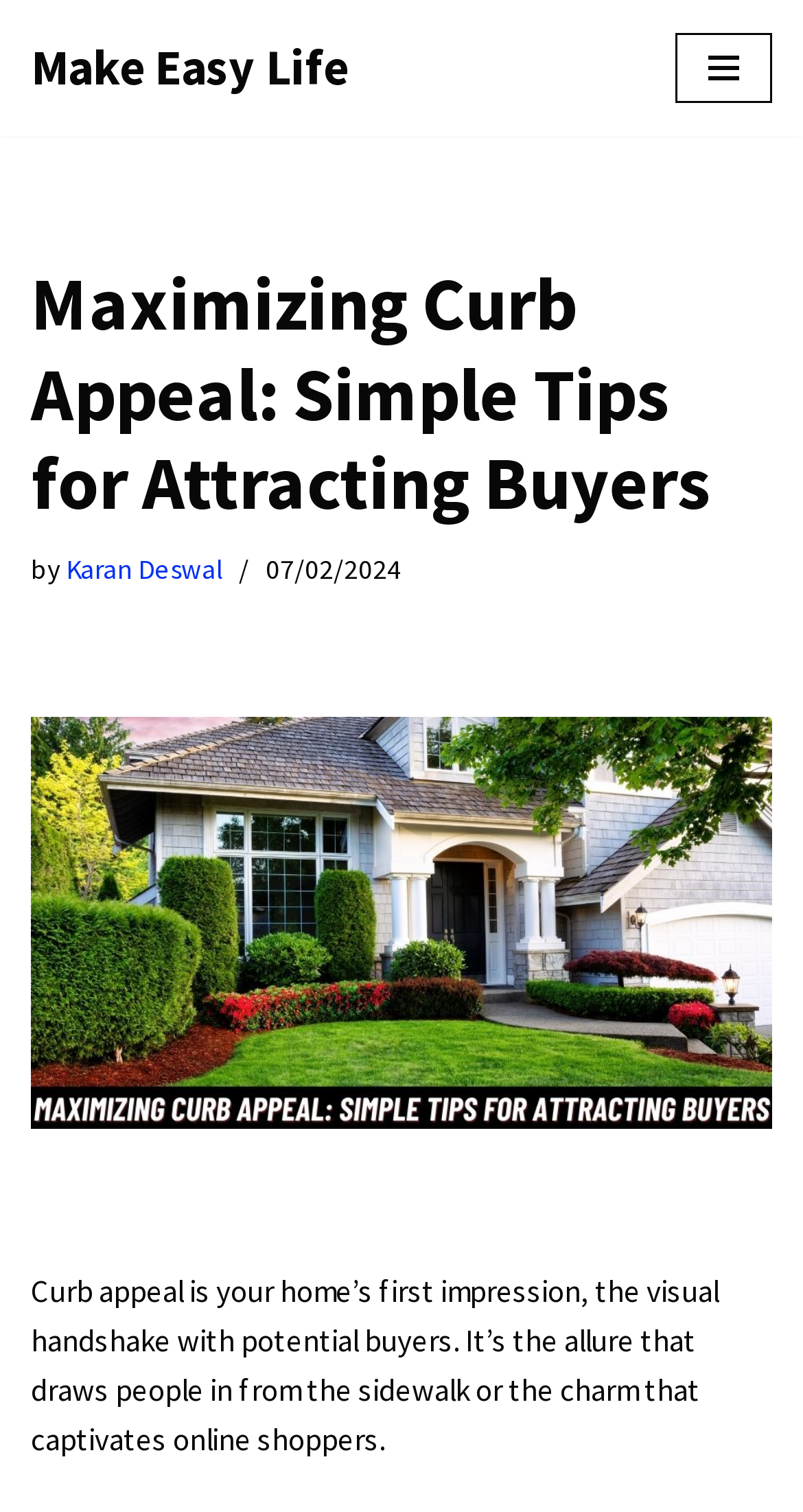What is the main topic of the article?
Give a detailed response to the question by analyzing the screenshot.

I inferred the main topic by reading the introductory sentence of the article, which mentions 'curb appeal' as the main subject.